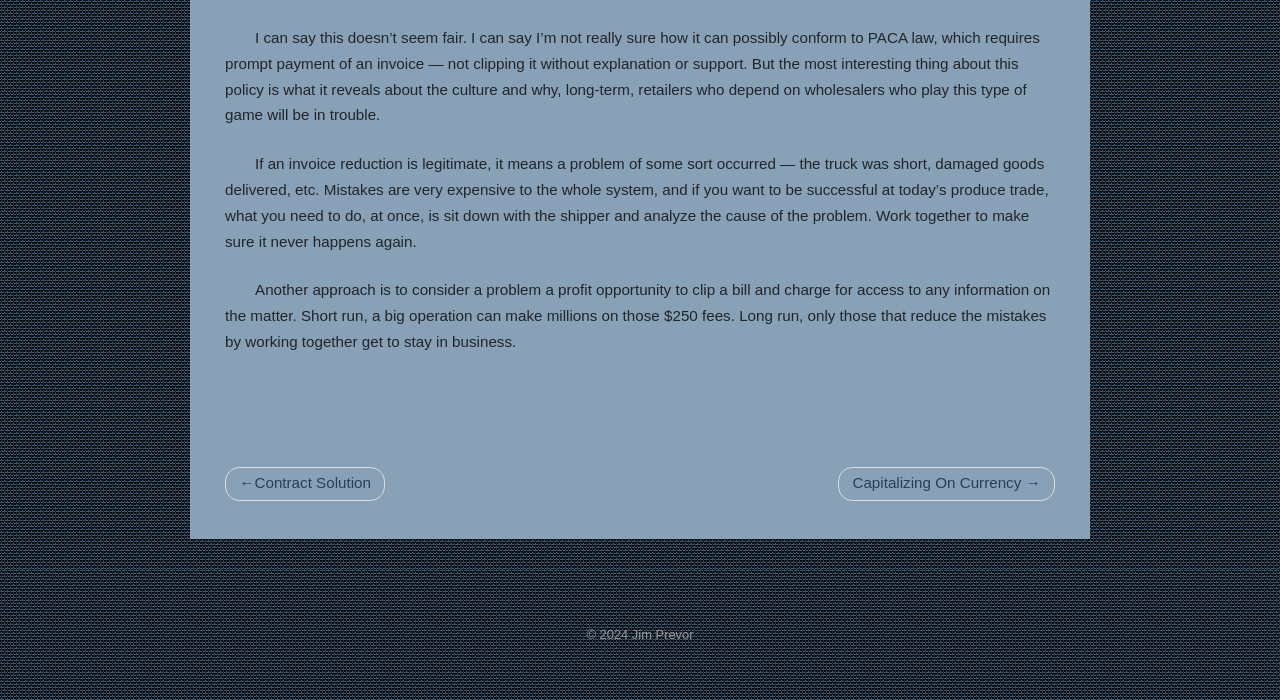Provide the bounding box coordinates of the HTML element described as: "Contract Solution". The bounding box coordinates should be four float numbers between 0 and 1, i.e., [left, top, right, bottom].

[0.176, 0.667, 0.301, 0.716]